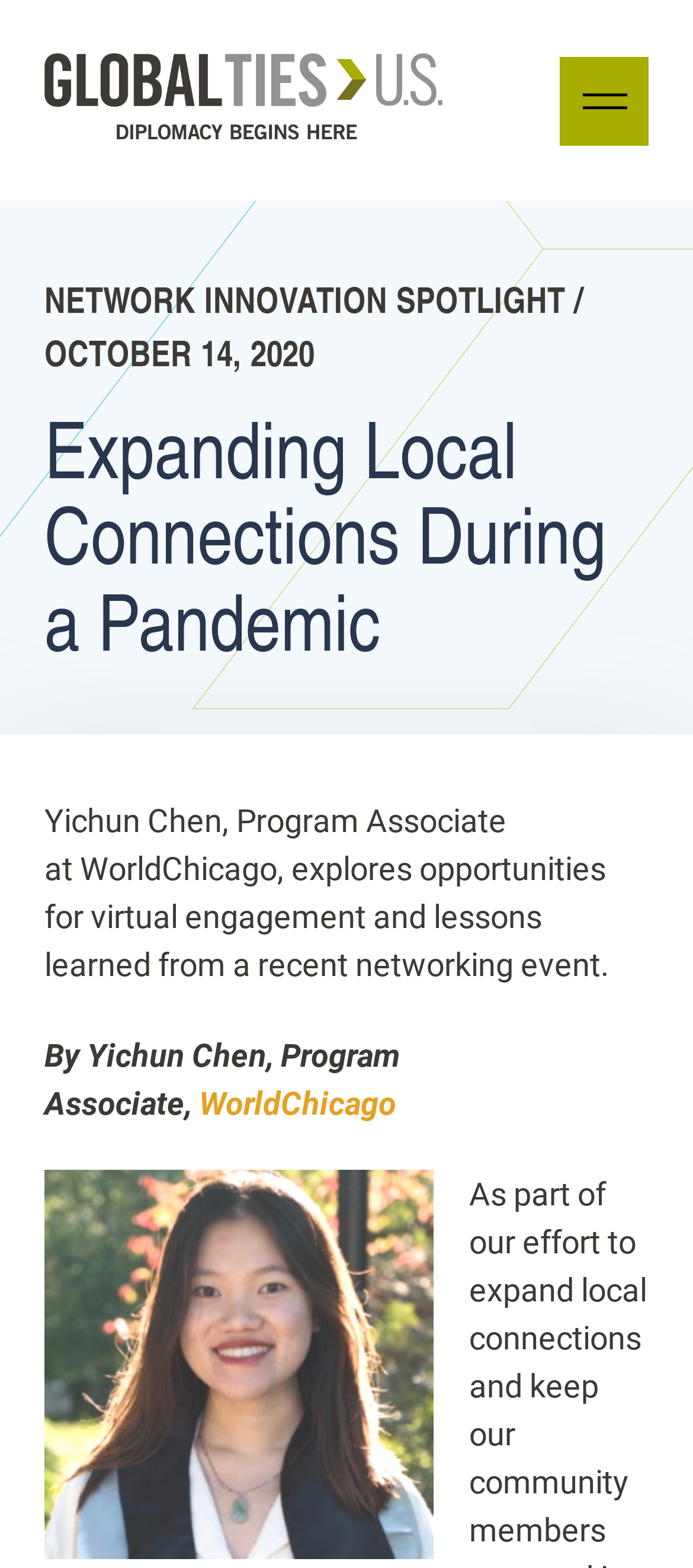Give a one-word or short-phrase answer to the following question: 
What is the name of the author?

Yichun Chen